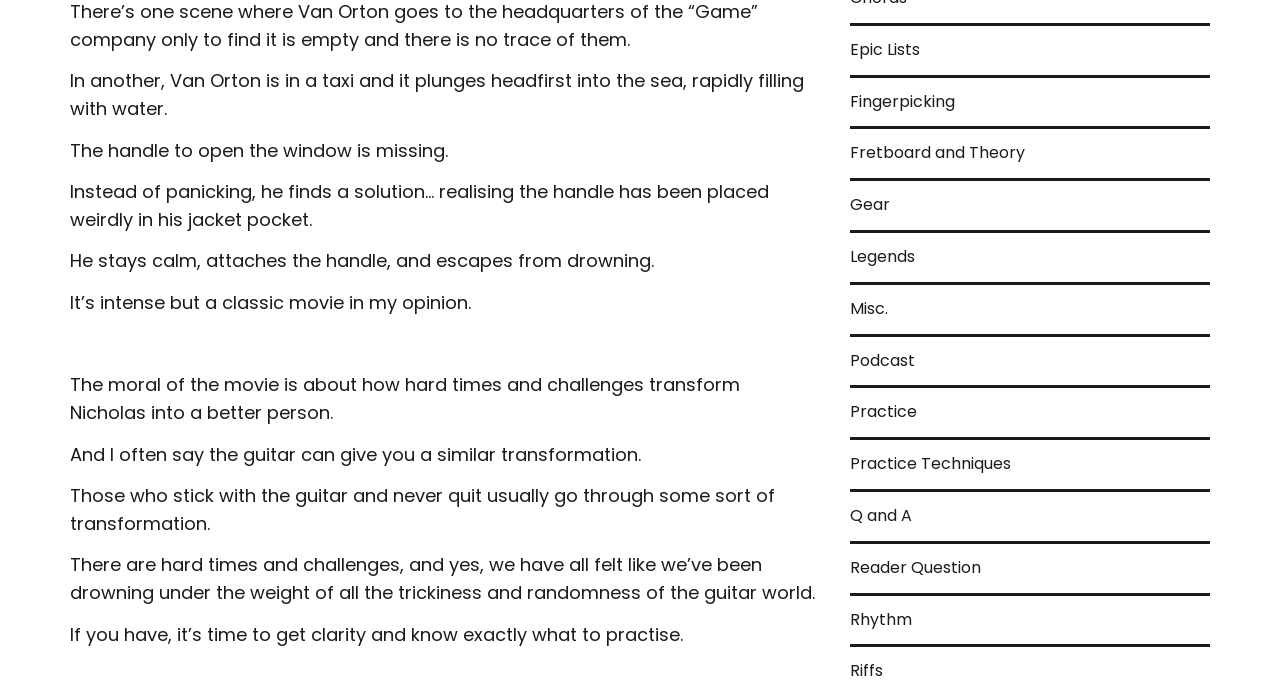Bounding box coordinates should be provided in the format (top-left x, top-left y, bottom-right x, bottom-right y) with all values between 0 and 1. Identify the bounding box for this UI element: Epic Lists

[0.664, 0.037, 0.719, 0.108]